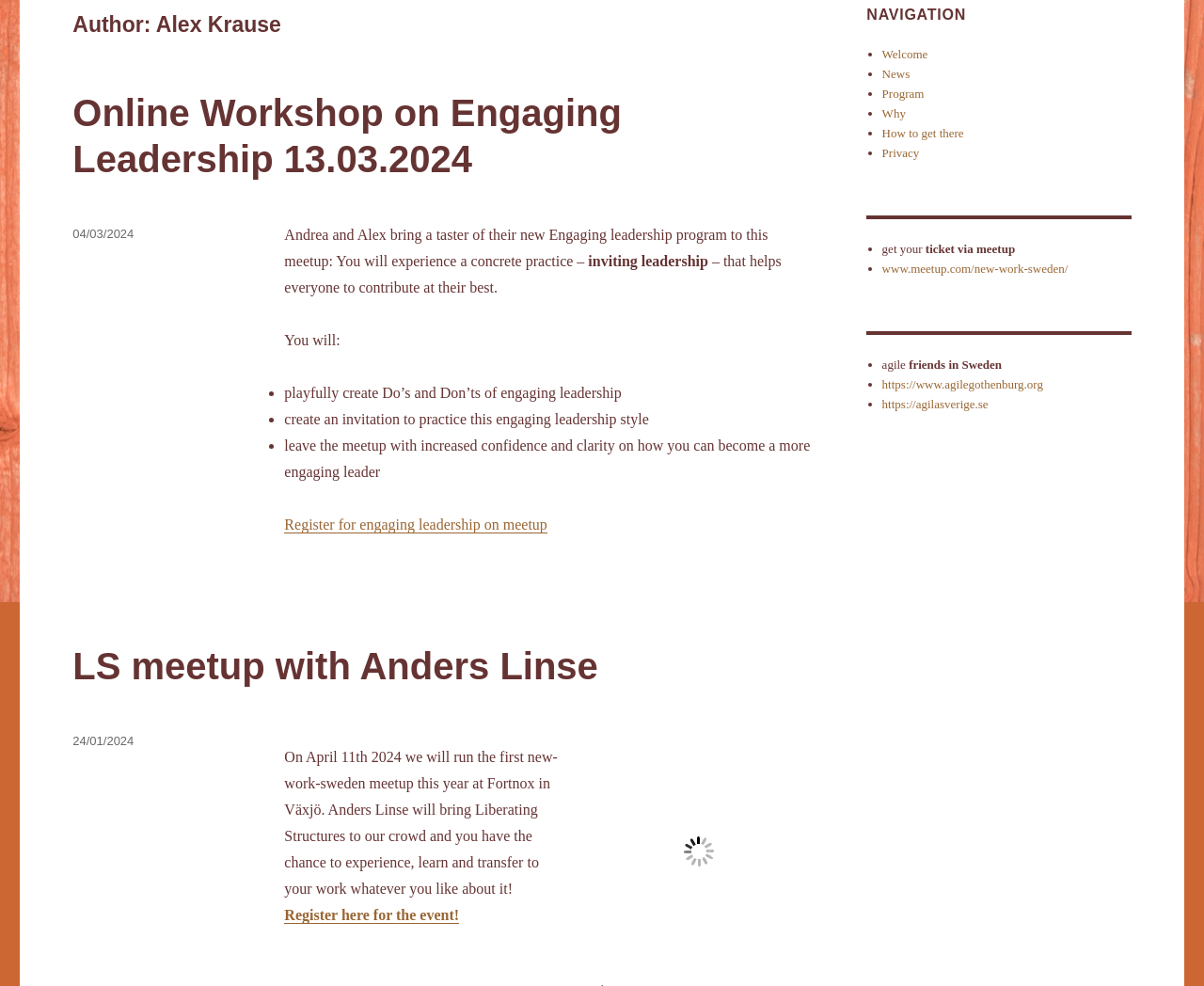Provide the bounding box coordinates of the UI element that matches the description: "https://www.agilegothenburg.org".

[0.733, 0.382, 0.866, 0.397]